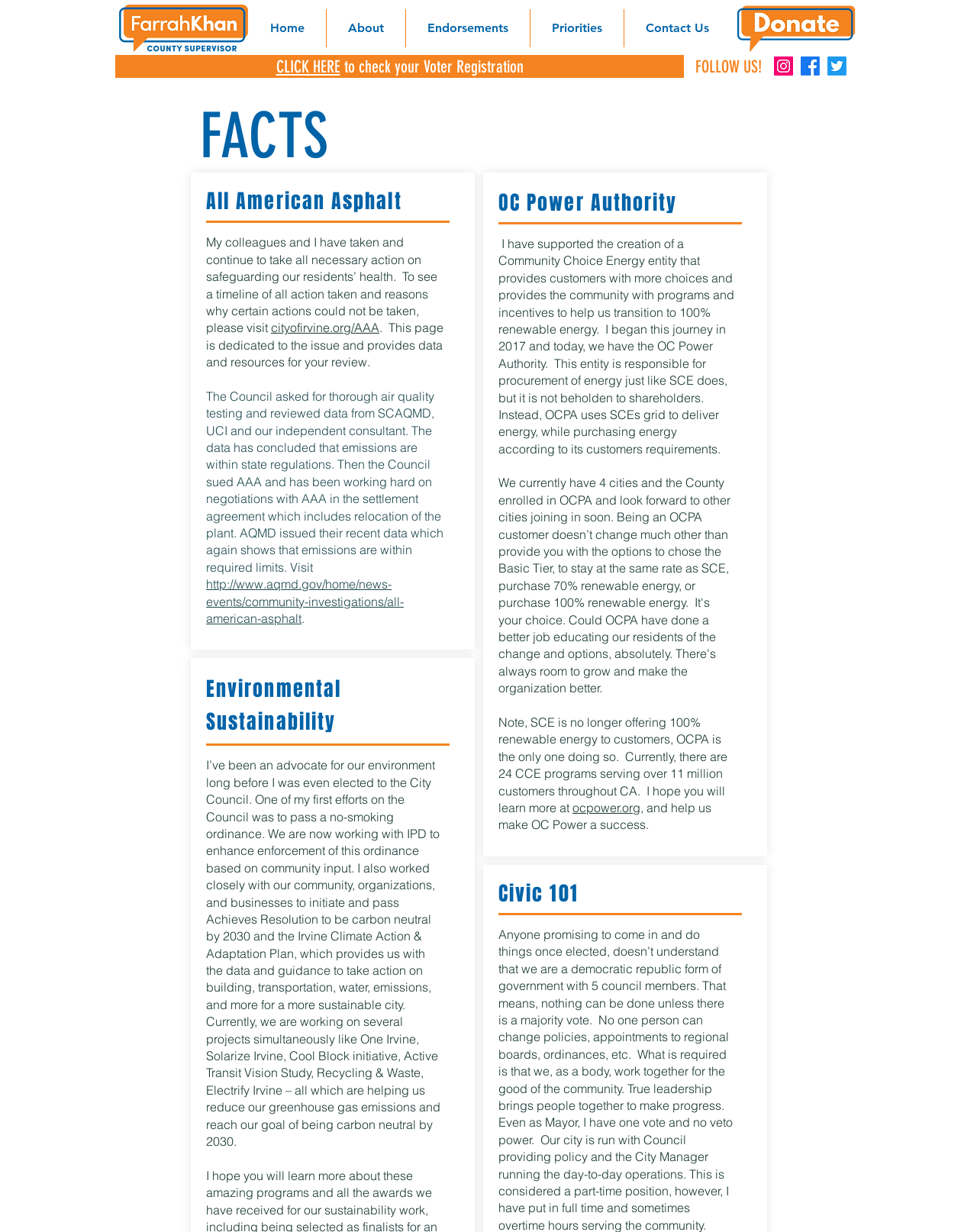Give the bounding box coordinates for the element described by: "CLICK HERE".

[0.282, 0.046, 0.348, 0.063]